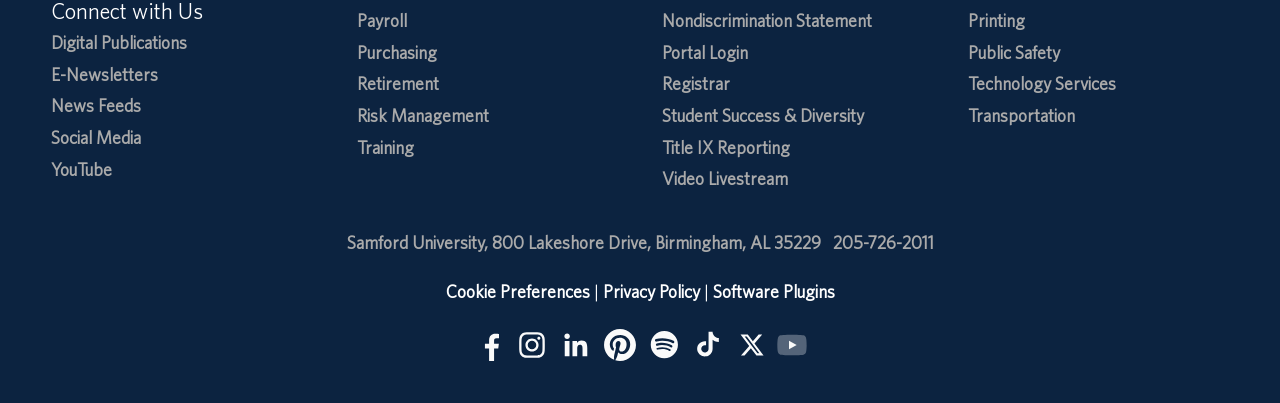Find the bounding box coordinates for the HTML element specified by: "Bad Credit Loans".

None